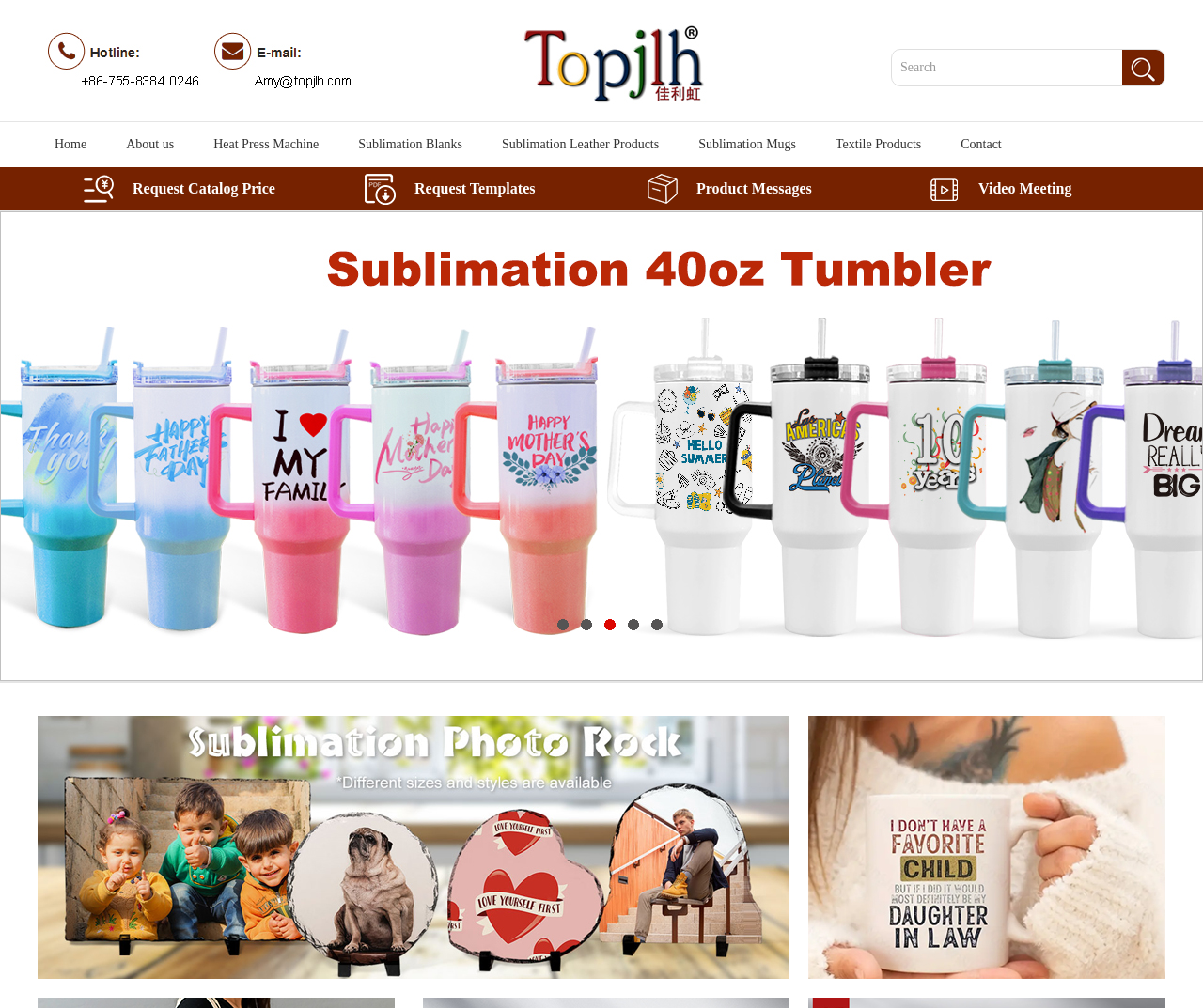Kindly determine the bounding box coordinates for the clickable area to achieve the given instruction: "View Heat Press Machine products".

[0.177, 0.121, 0.265, 0.166]